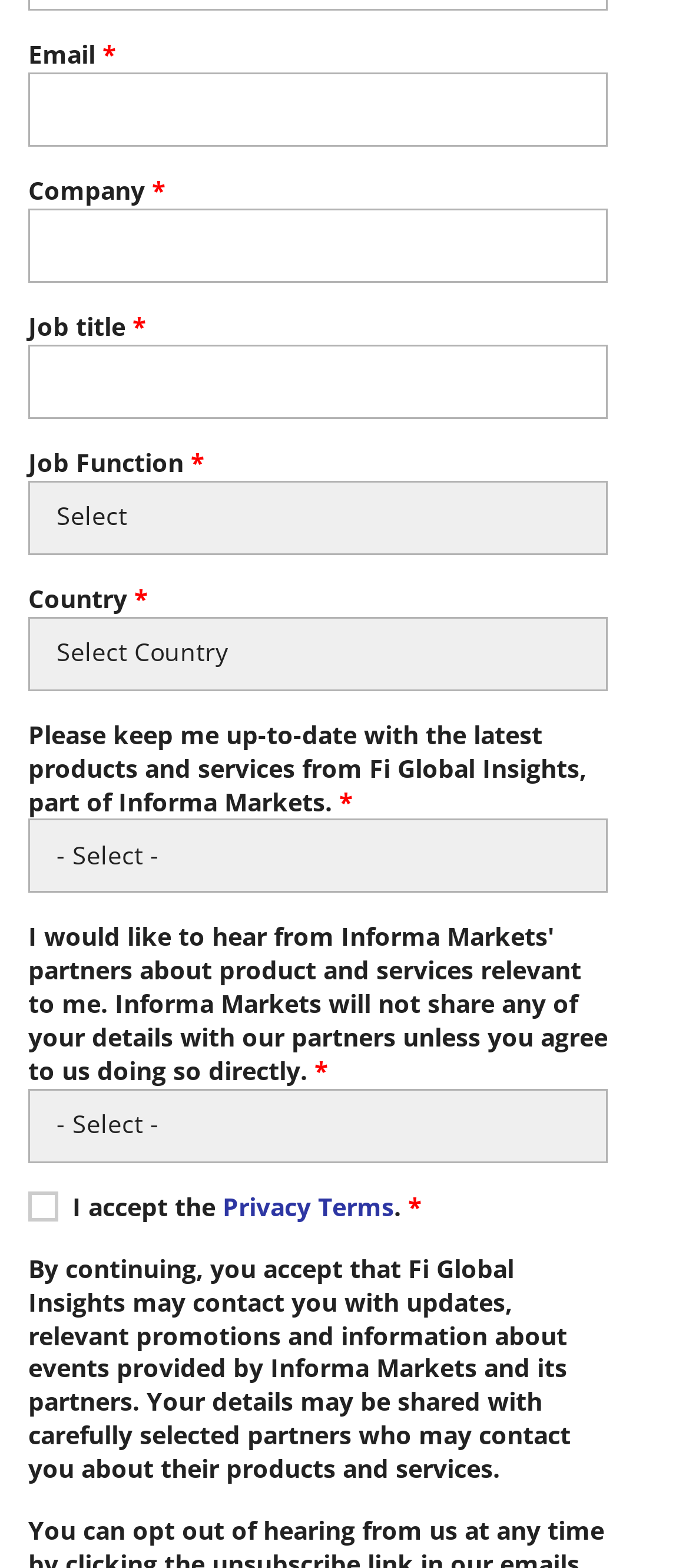Find the bounding box coordinates of the area that needs to be clicked in order to achieve the following instruction: "Check the privacy terms checkbox". The coordinates should be specified as four float numbers between 0 and 1, i.e., [left, top, right, bottom].

[0.041, 0.76, 0.085, 0.779]